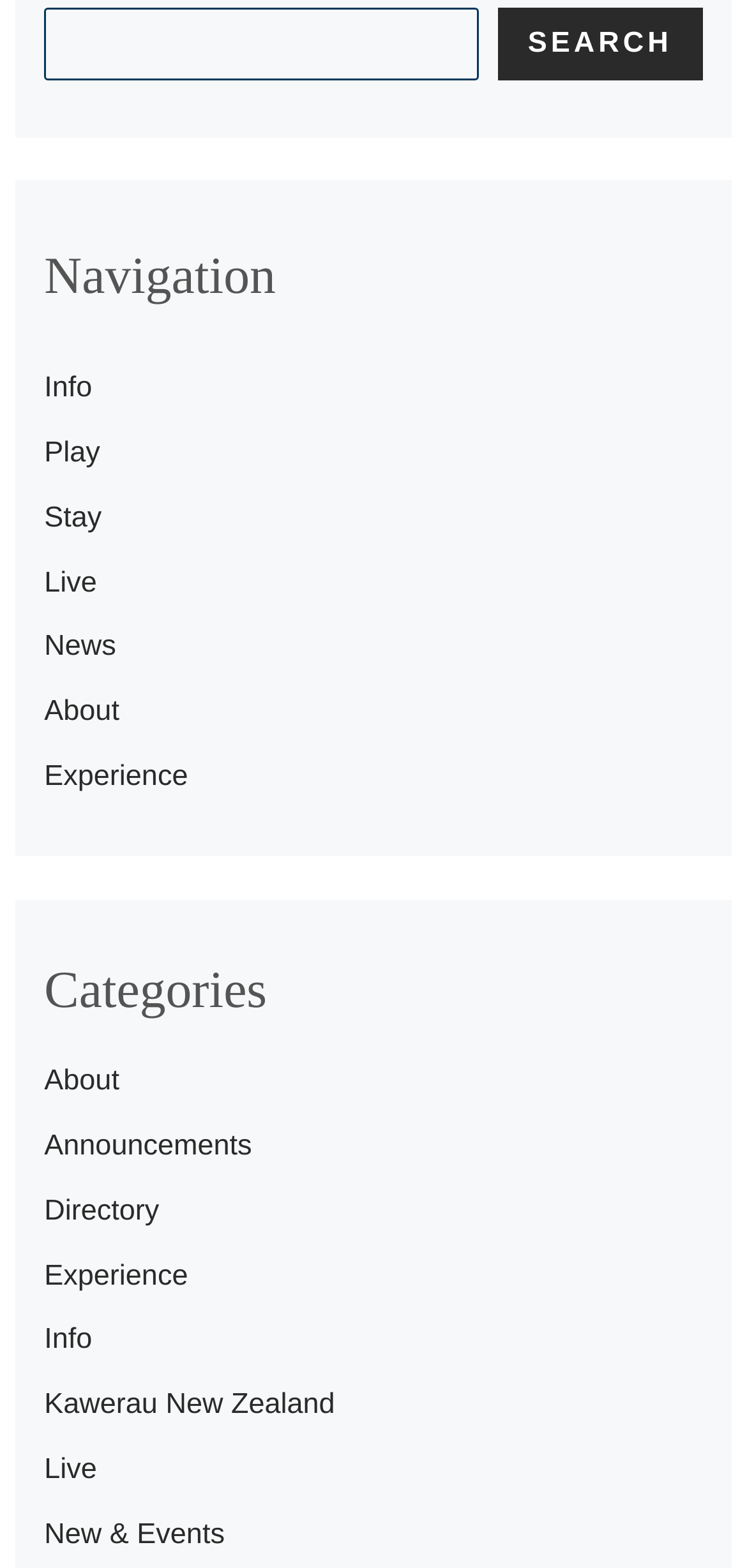Provide the bounding box coordinates of the HTML element this sentence describes: "Info". The bounding box coordinates consist of four float numbers between 0 and 1, i.e., [left, top, right, bottom].

[0.059, 0.844, 0.123, 0.865]